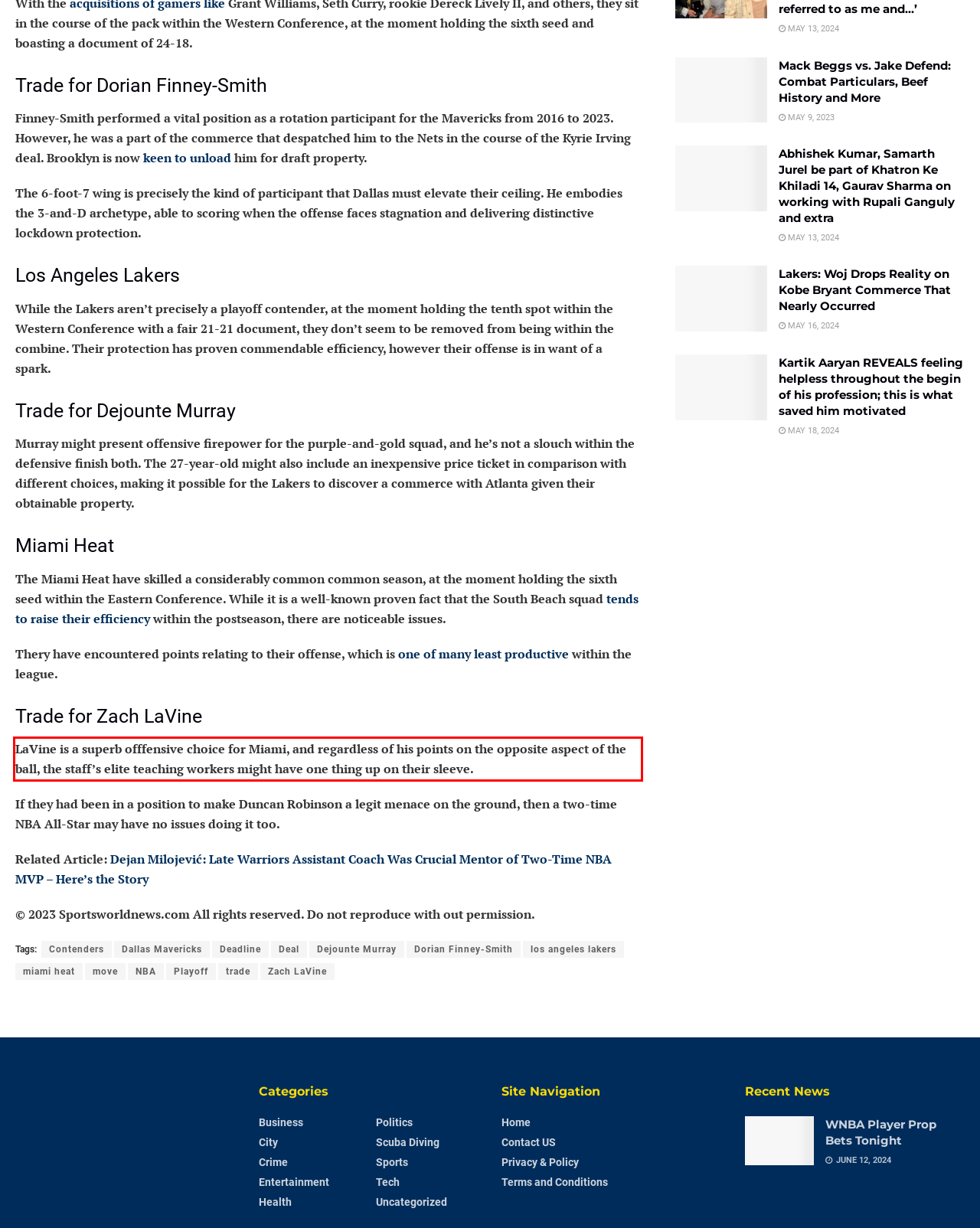Please identify and extract the text content from the UI element encased in a red bounding box on the provided webpage screenshot.

LaVine is a superb offfensive choice for Miami, and regardless of his points on the opposite aspect of the ball, the staff’s elite teaching workers might have one thing up on their sleeve.